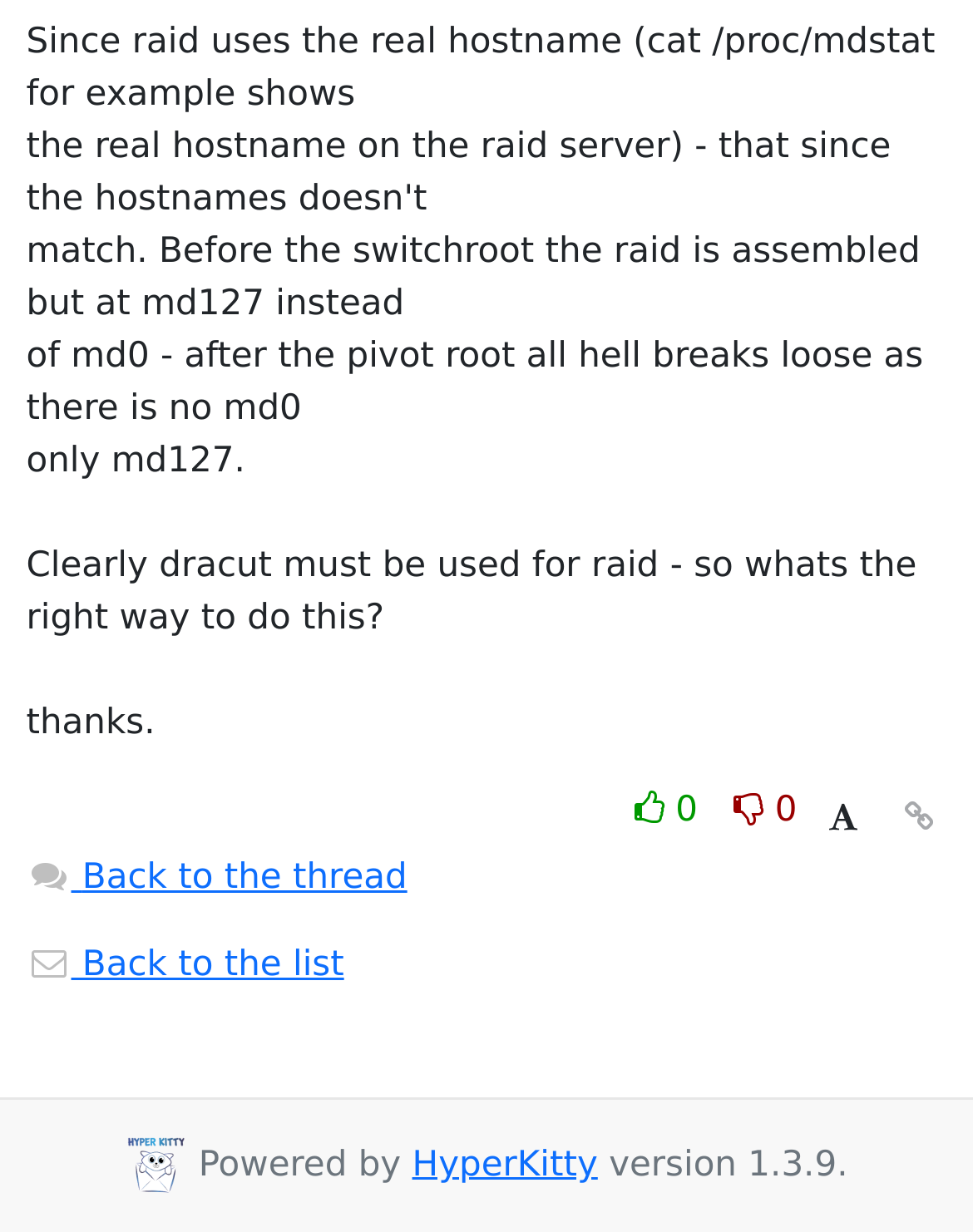How many buttons are there in the top-right corner?
Please give a detailed answer to the question using the information shown in the image.

I counted the buttons in the top-right corner of the webpage and found one button with a '' icon.